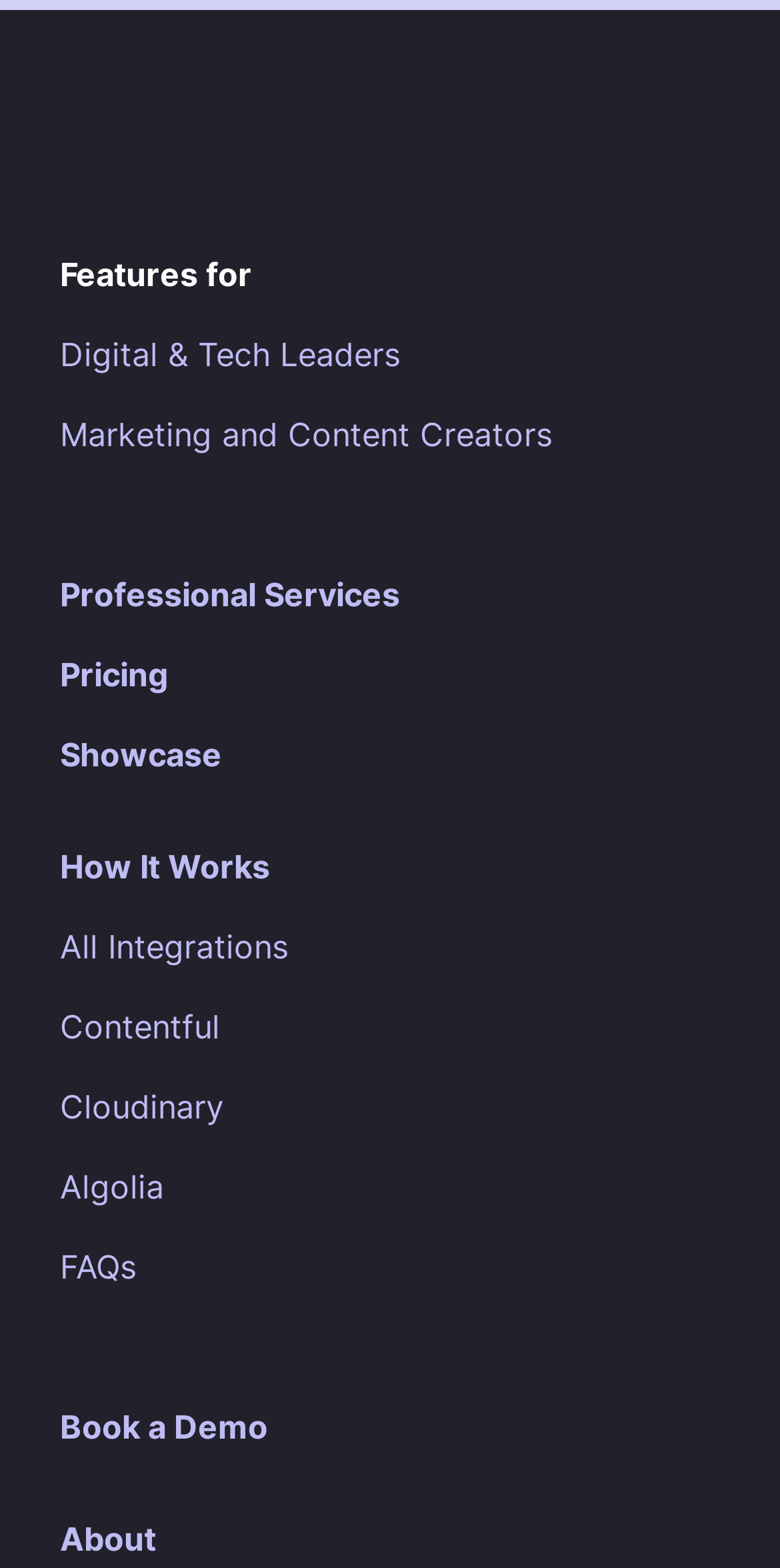Please provide a one-word or phrase answer to the question: 
What is the last link on the webpage?

About